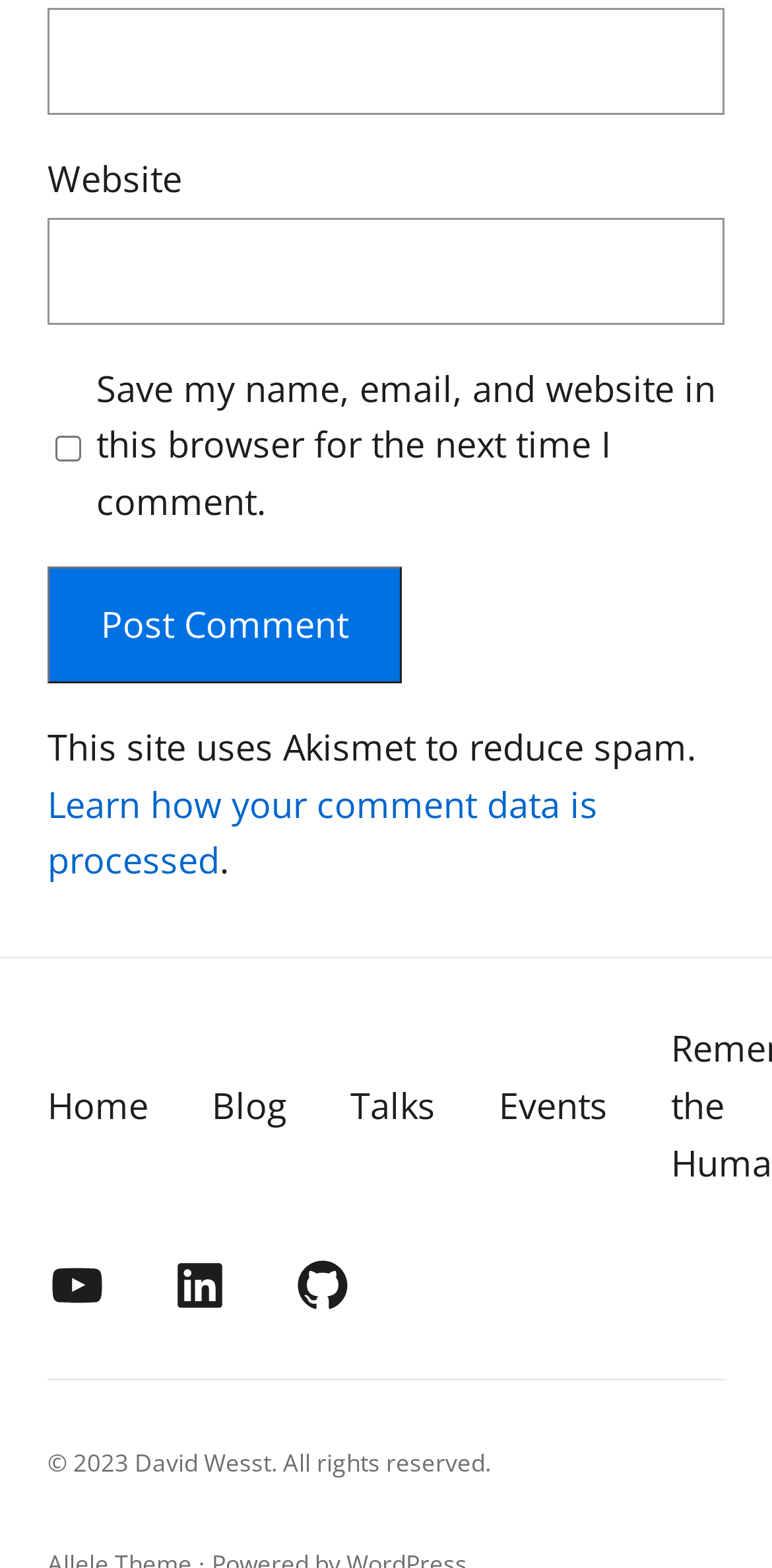Locate the bounding box coordinates of the clickable region necessary to complete the following instruction: "Go to YouTube". Provide the coordinates in the format of four float numbers between 0 and 1, i.e., [left, top, right, bottom].

[0.062, 0.8, 0.138, 0.838]